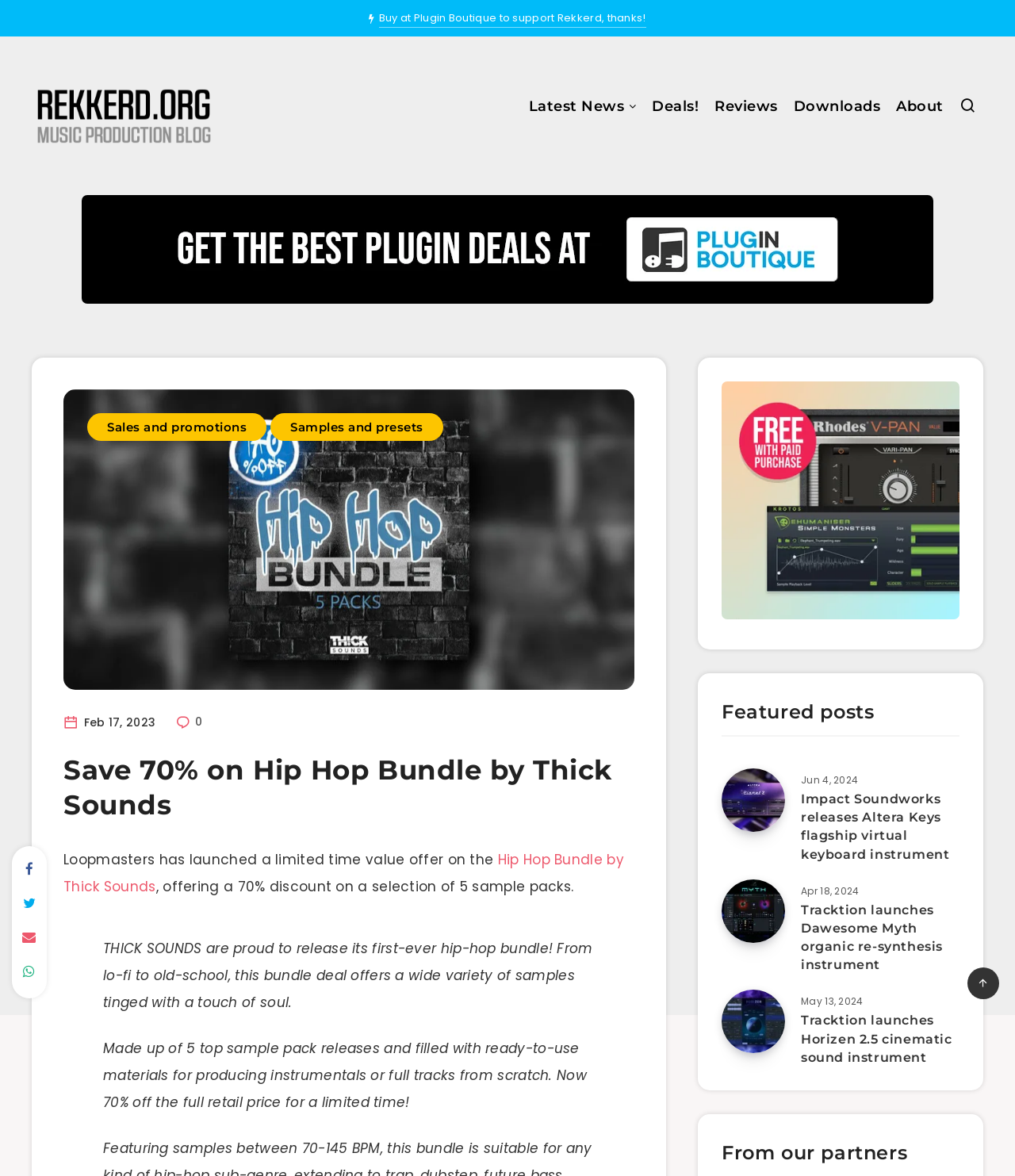What type of instrument is Altera Keys?
Carefully examine the image and provide a detailed answer to the question.

The type of instrument is mentioned in the article 'Impact Soundworks releases Altera Keys flagship virtual keyboard instrument'.